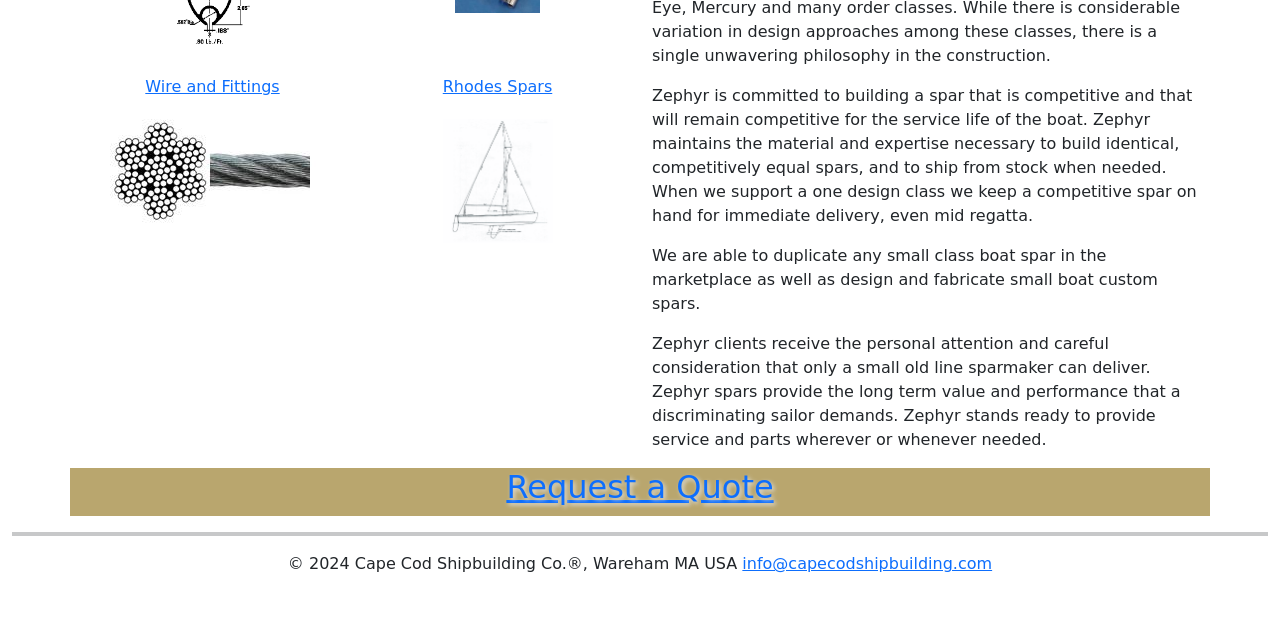Find the bounding box of the element with the following description: "Wire and Fittings". The coordinates must be four float numbers between 0 and 1, formatted as [left, top, right, bottom].

[0.07, 0.12, 0.262, 0.27]